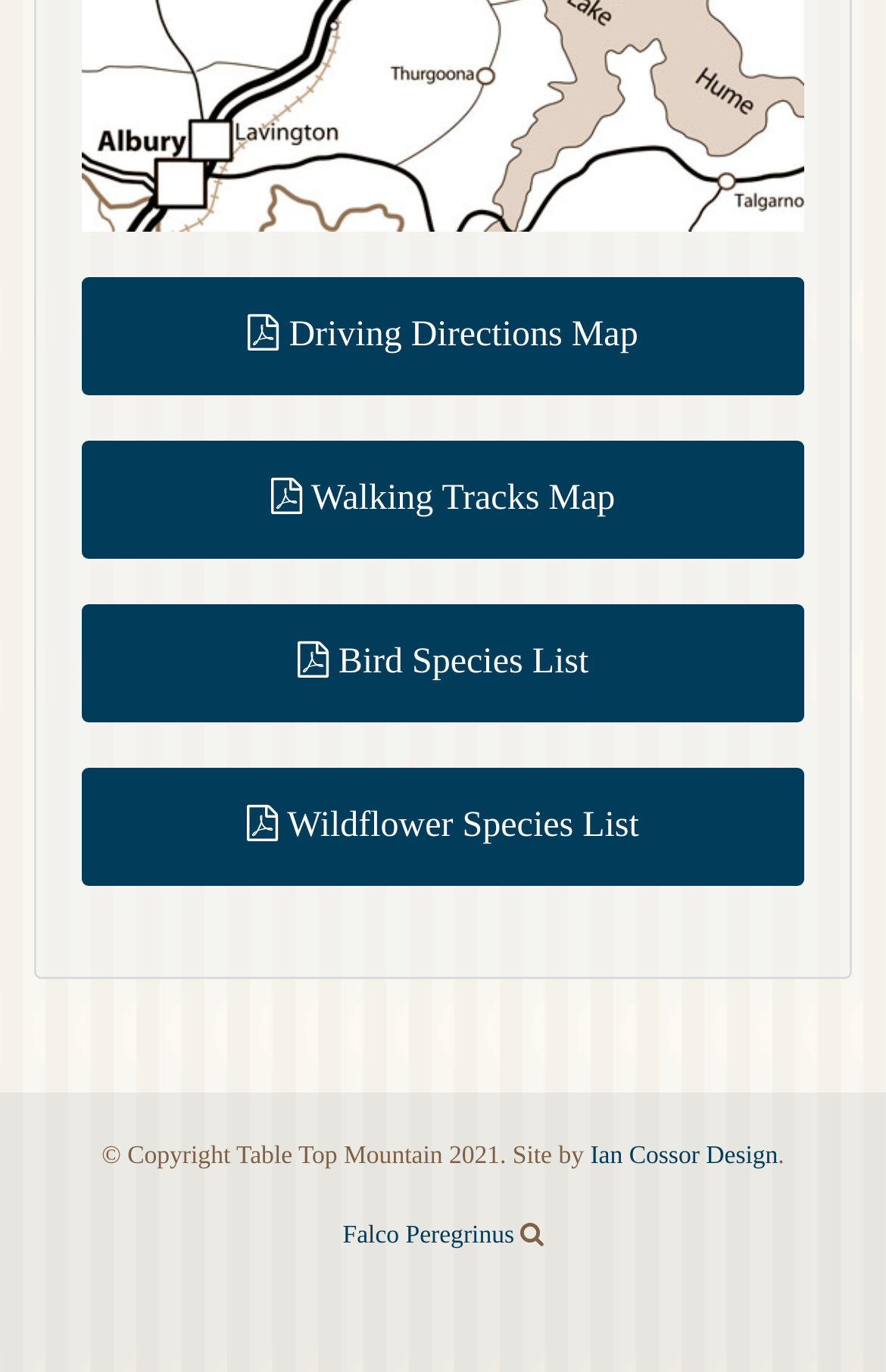From the webpage screenshot, predict the bounding box of the UI element that matches this description: "Falco Peregrinus".

[0.387, 0.891, 0.58, 0.911]